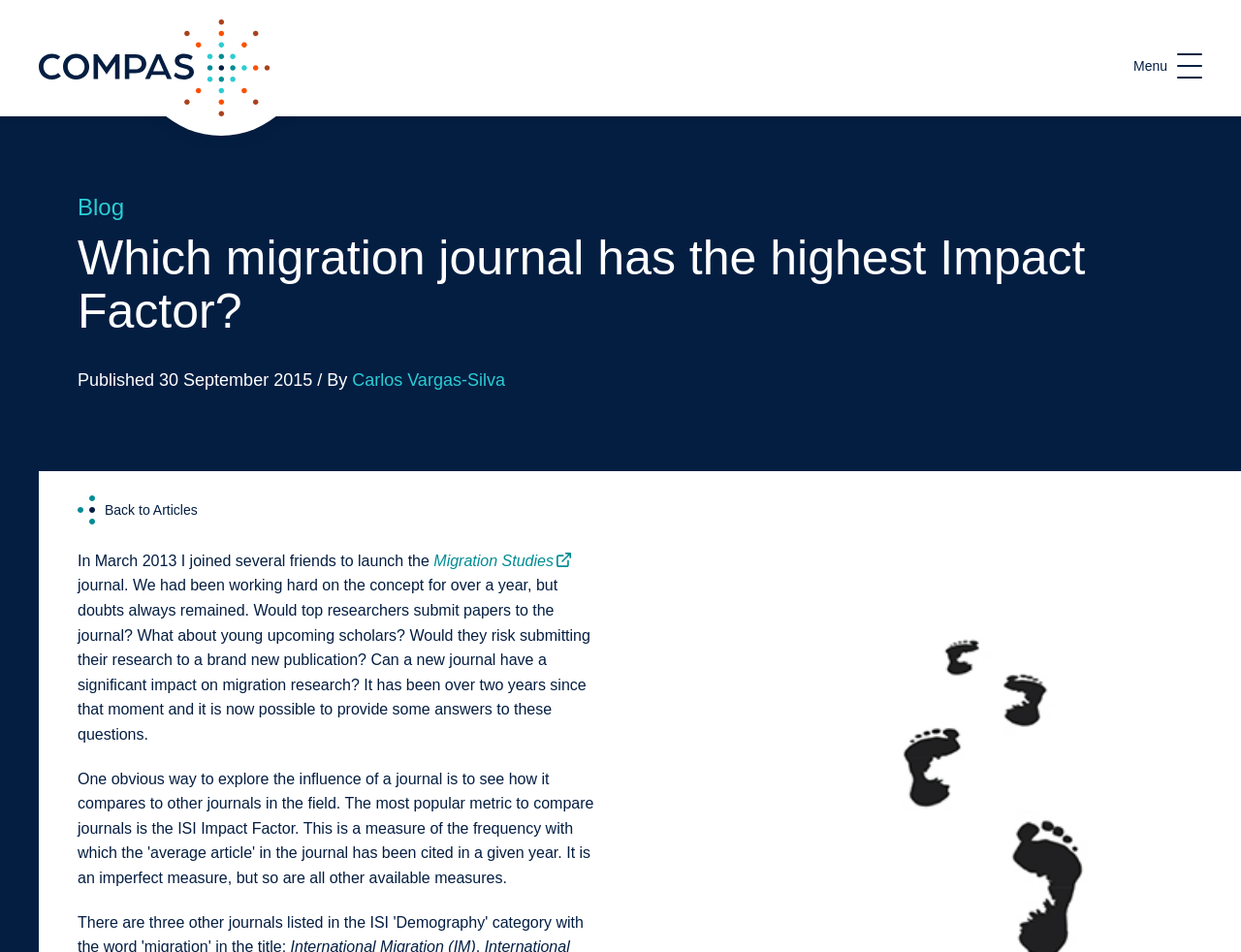Using the provided description Back to Articles, find the bounding box coordinates for the UI element. Provide the coordinates in (top-left x, top-left y, bottom-right x, bottom-right y) format, ensuring all values are between 0 and 1.

[0.062, 0.495, 0.484, 0.576]